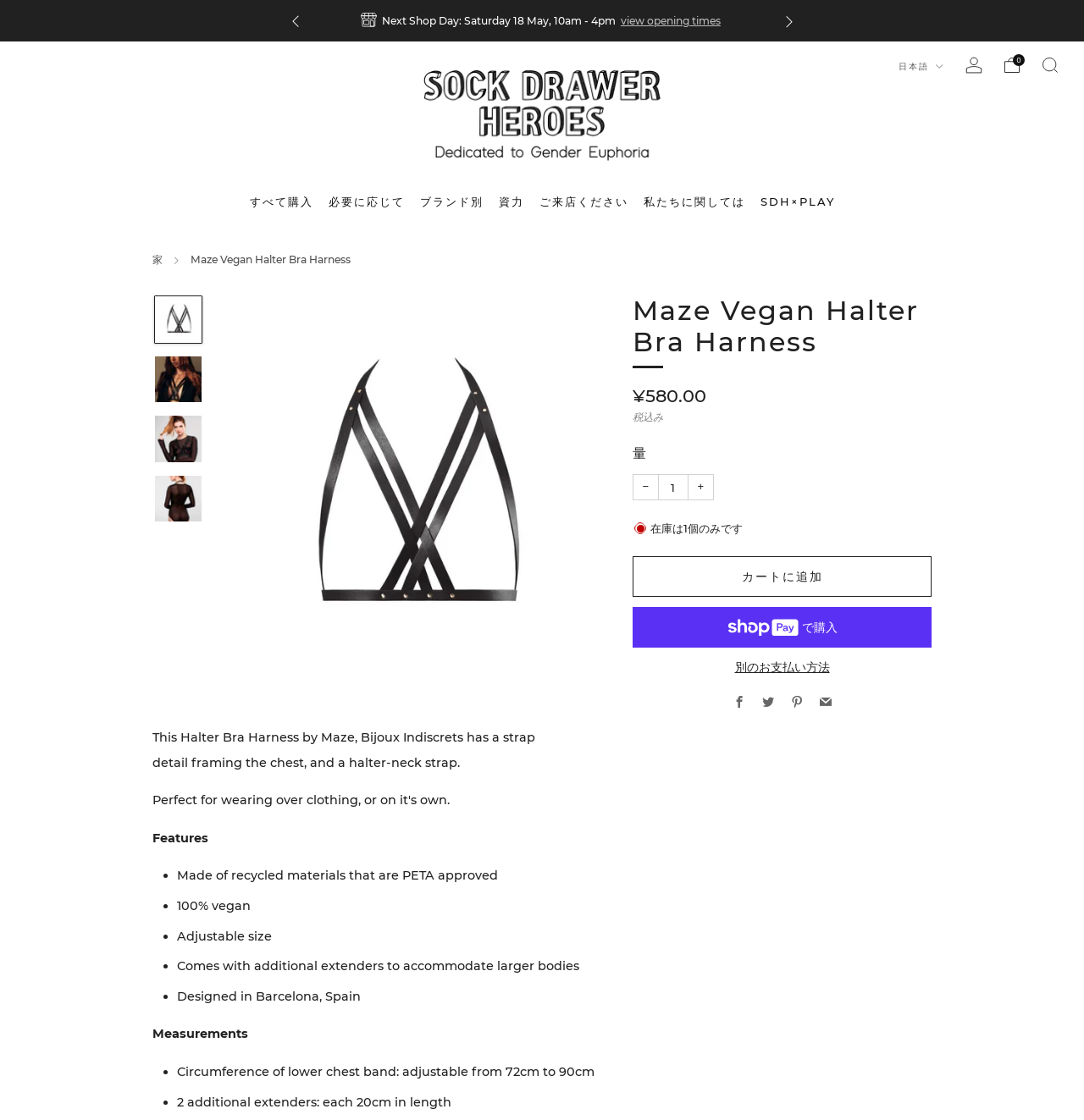Determine the bounding box coordinates of the clickable region to carry out the instruction: "Search".

[0.961, 0.051, 0.977, 0.066]